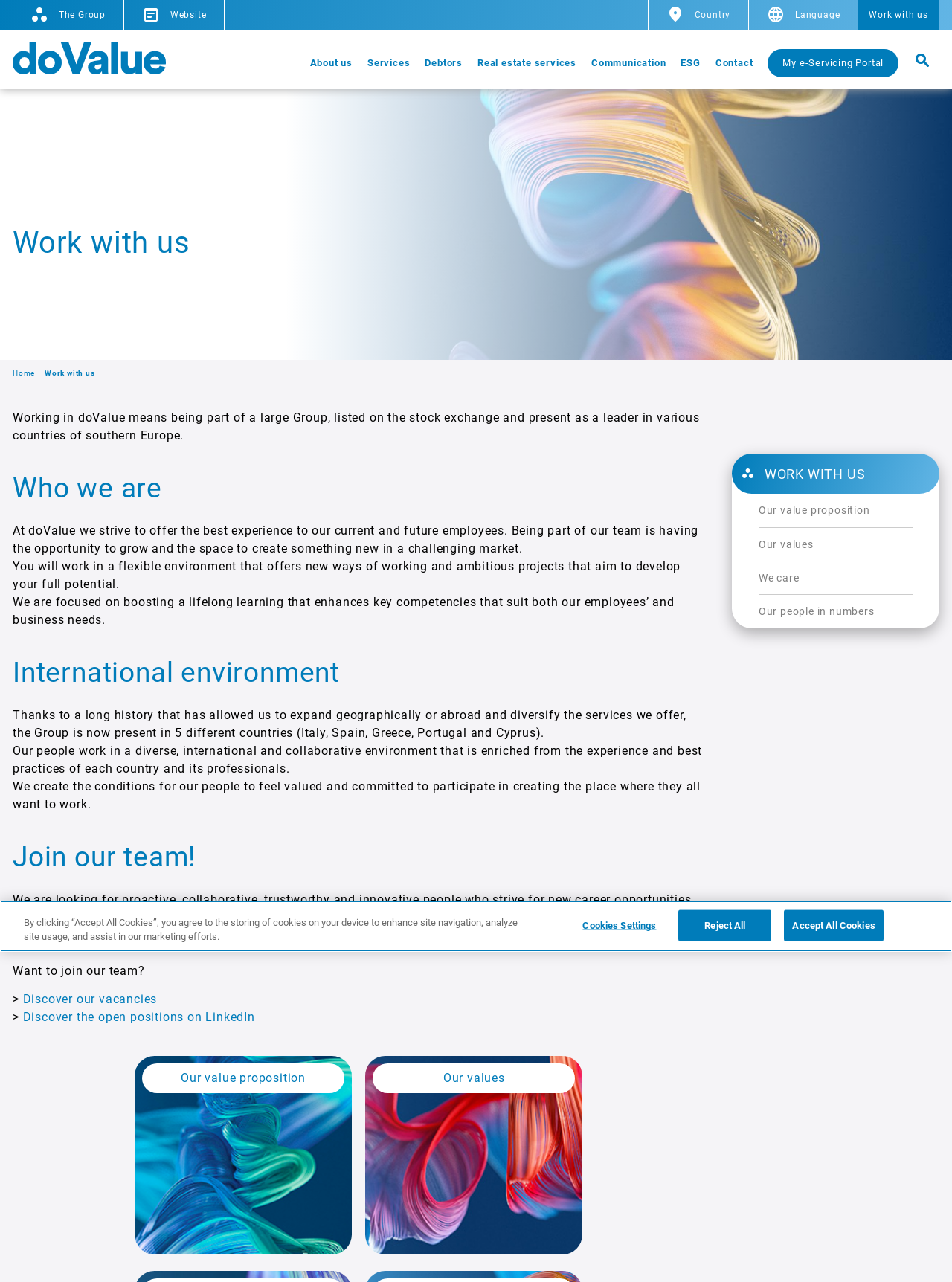Using the information in the image, give a comprehensive answer to the question: 
What is the purpose of the 'Work with us' section?

The 'Work with us' section seems to be designed to attract new employees, as it highlights the benefits of working with doValue, such as a flexible environment, opportunities for growth, and a lifelong learning approach.